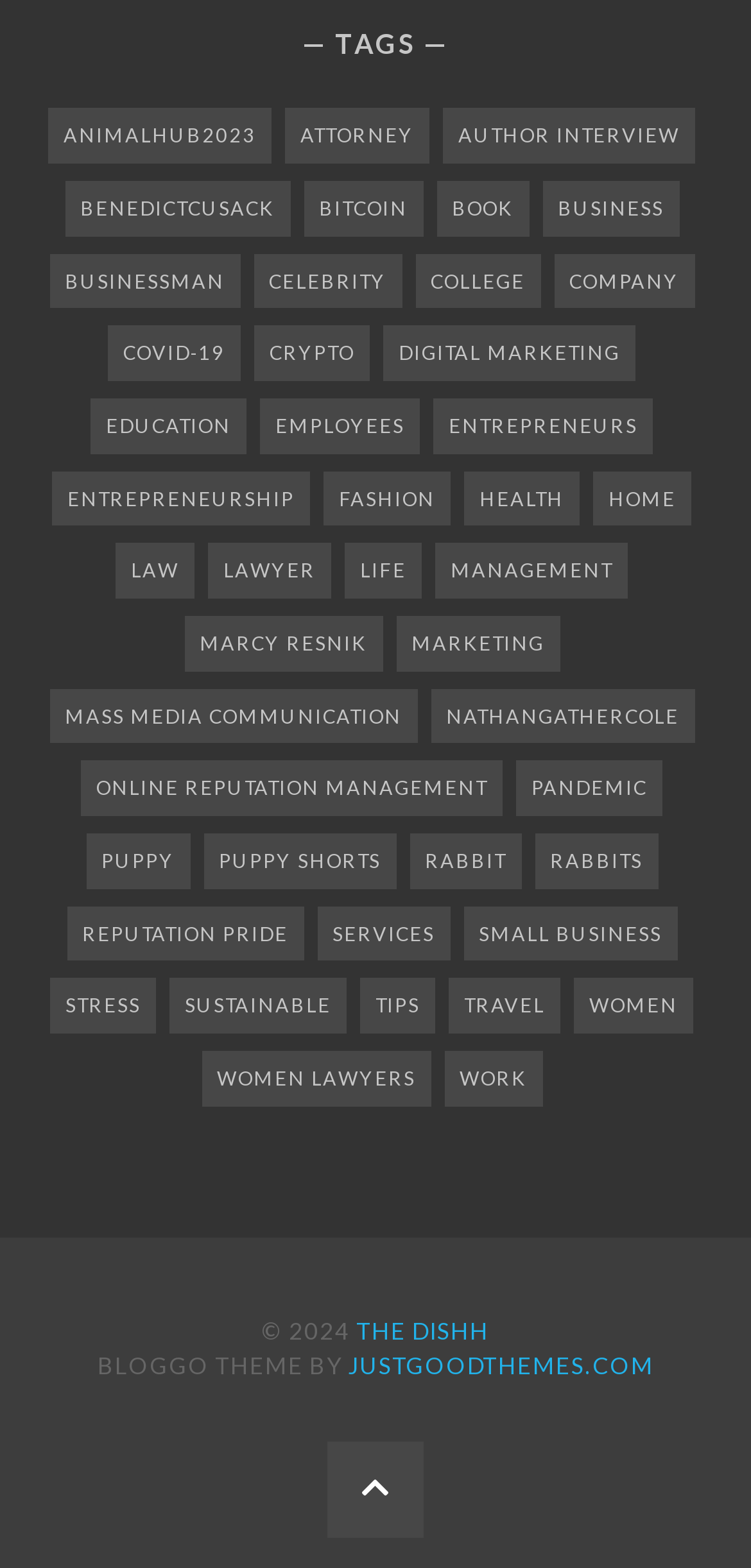Please identify the bounding box coordinates of the area that needs to be clicked to fulfill the following instruction: "Visit the 'ENTREPRENEURS' page."

[0.577, 0.254, 0.869, 0.289]